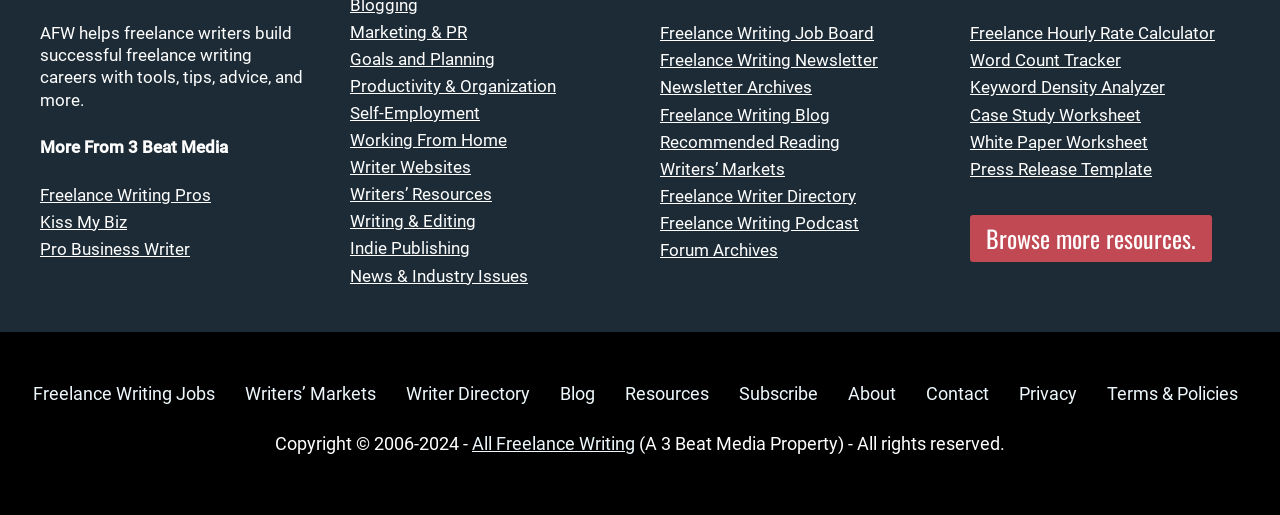Can you pinpoint the bounding box coordinates for the clickable element required for this instruction: "Click on Freelance Writing Pros"? The coordinates should be four float numbers between 0 and 1, i.e., [left, top, right, bottom].

[0.031, 0.359, 0.165, 0.398]